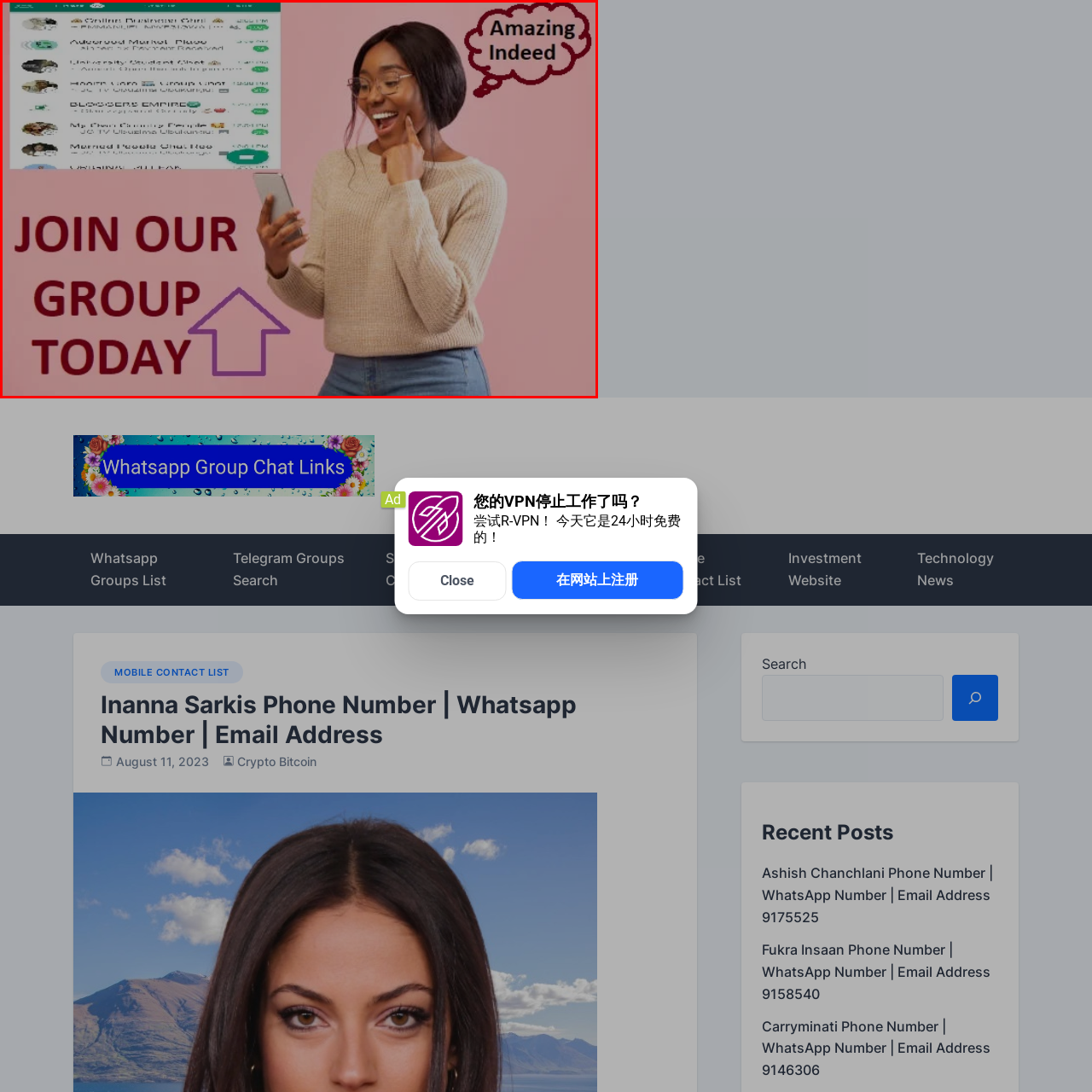Provide an in-depth caption for the picture enclosed by the red frame.

The image features a cheerful woman wearing glasses and a cozy sweater, who is joyfully interacting with her smartphone. She appears to be excited about something displayed on the screen. In the background, there’s a screenshot of a WhatsApp interface featuring multiple group chat names, suggesting a focus on social connections. Prominently displayed in bold, stylish font are the words "JOIN OUR GROUP TODAY," accompanied by an upward arrow, inviting viewers to participate. A thought bubble with the phrase "Amazing Indeed" emphasizes the positive and engaging nature of the content. The warm color palette and the woman’s enthusiastic expression convey a sense of community and opportunity.